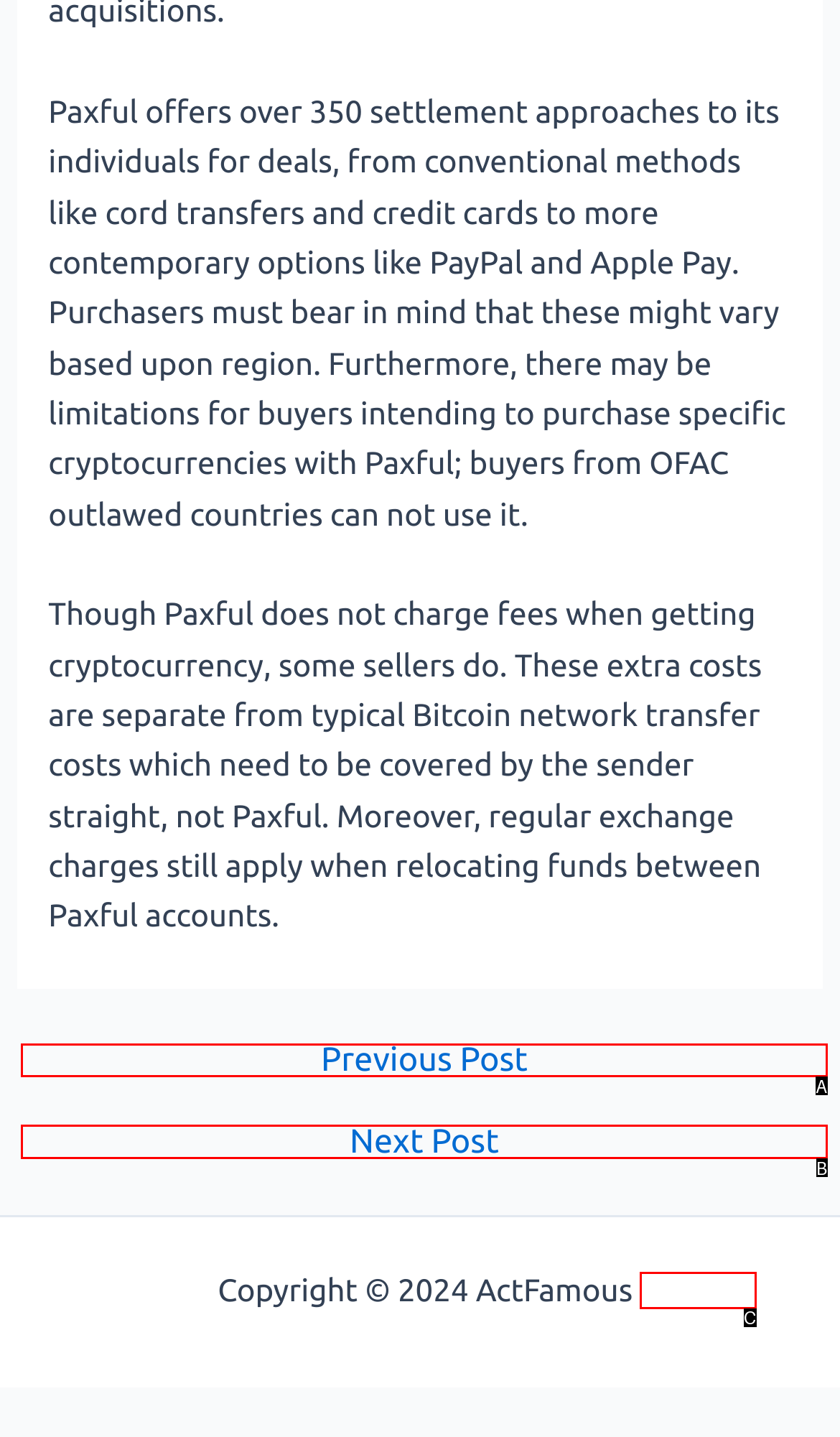From the description: Next Post →, identify the option that best matches and reply with the letter of that option directly.

B